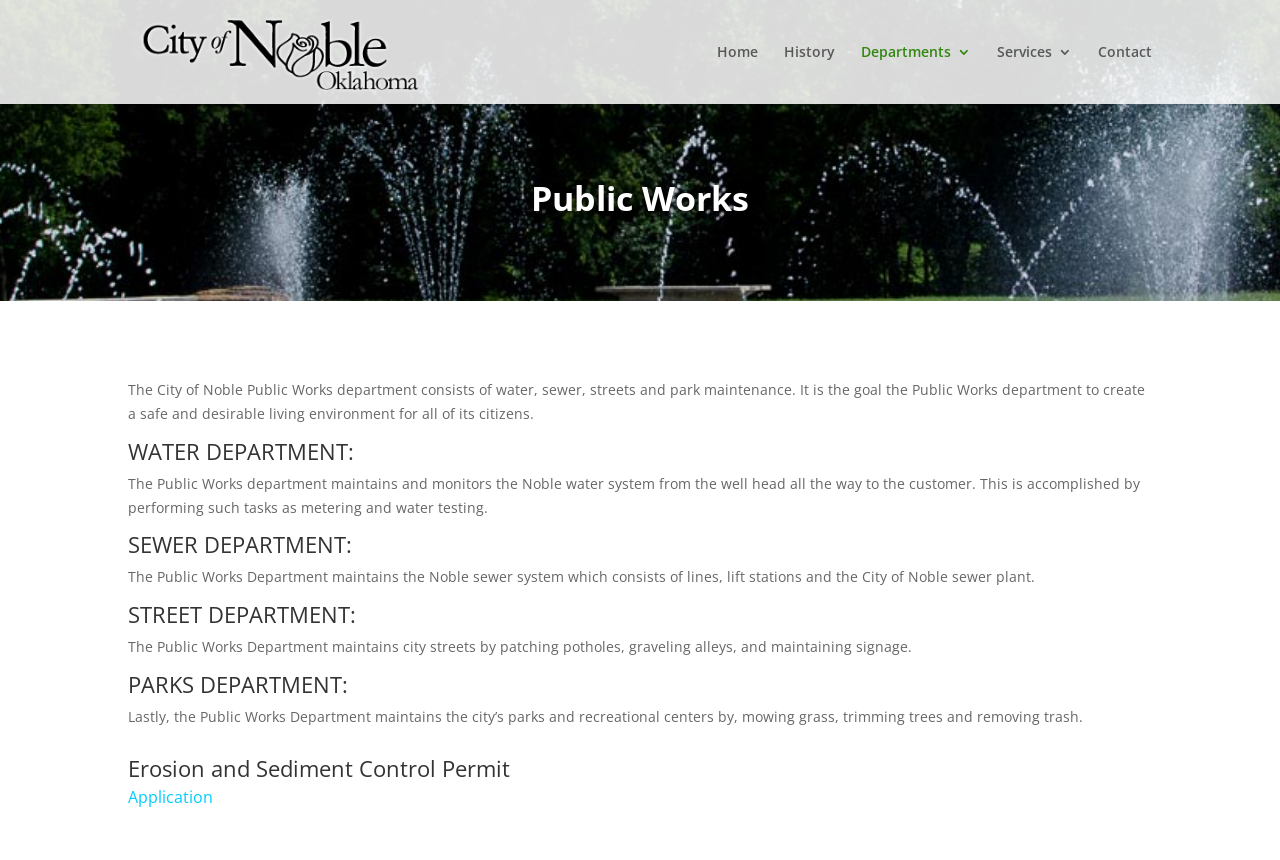Give the bounding box coordinates for the element described by: "alt="City Of Noble, Oklahoma"".

[0.103, 0.047, 0.335, 0.069]